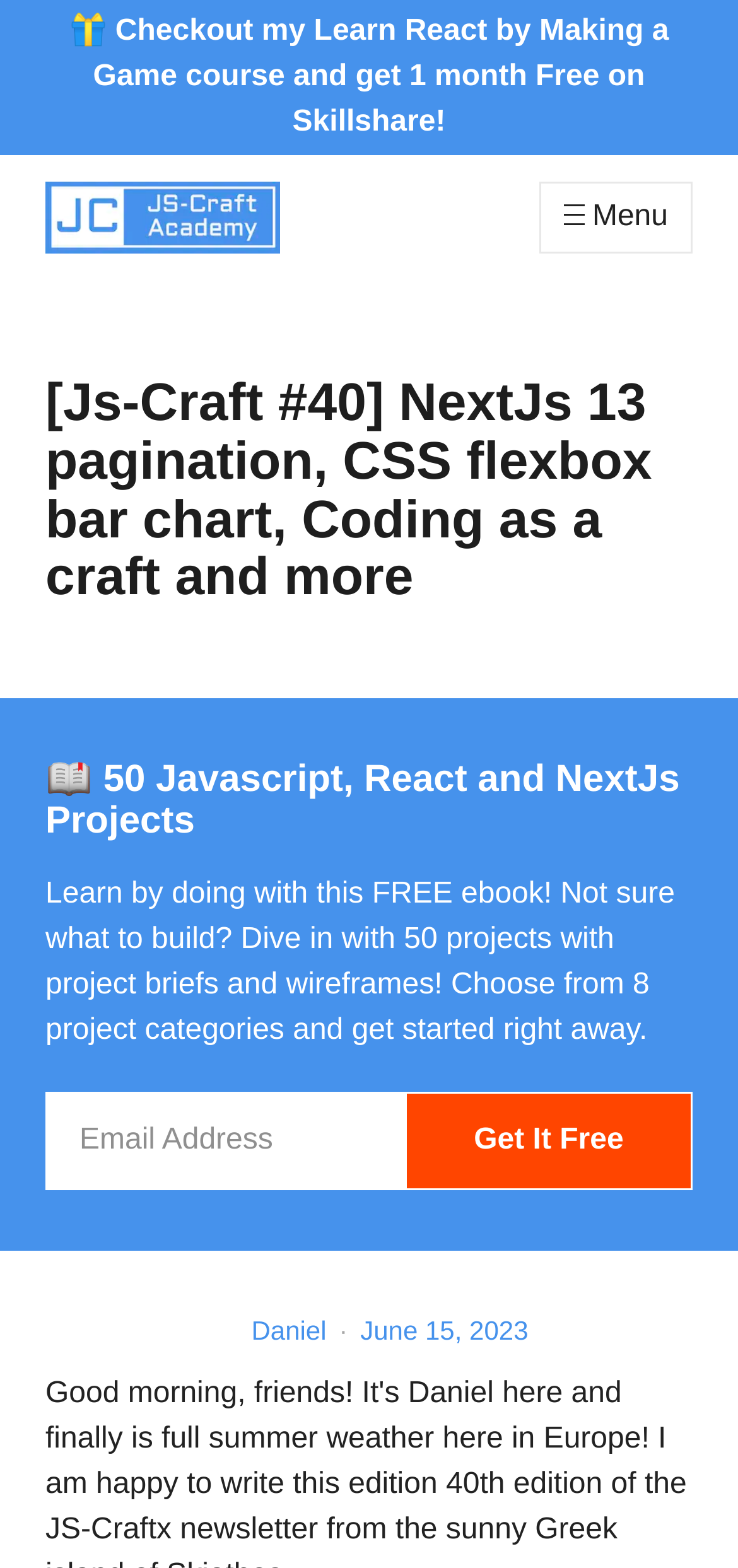Provide a comprehensive caption for the webpage.

This webpage is a resource for learning web development, specifically focused on React, JavaScript, and frontend development. At the top left, there is a link to "Skip to content". Below it, a promotional link to a course on Skillshare is displayed, taking up the full width of the page. 

To the right of the promotional link, there is a button labeled "Menu" which, when clicked, will expand to show a menu. 

Below the promotional link, the main content of the page begins. The title of the page, "[Js-Craft #40] NextJs 13 pagination, CSS flexbox bar chart, Coding as a craft and more", is displayed as a heading. Underneath the title, there are three links: an empty link, a link to the author "Daniel", and a link to the date "June 15, 2023". 

Further down the page, there is a heading that reads "📖 50 Javascript, React and NextJs Projects". Below this heading, a paragraph of text describes a free ebook that can be downloaded, which contains 50 projects with briefs and wireframes to help learners get started. 

At the bottom of the page, there is a search bar with a label "Email Address" and a textbox to input an email address. To the right of the search bar, a button labeled "Get It Free" is displayed.